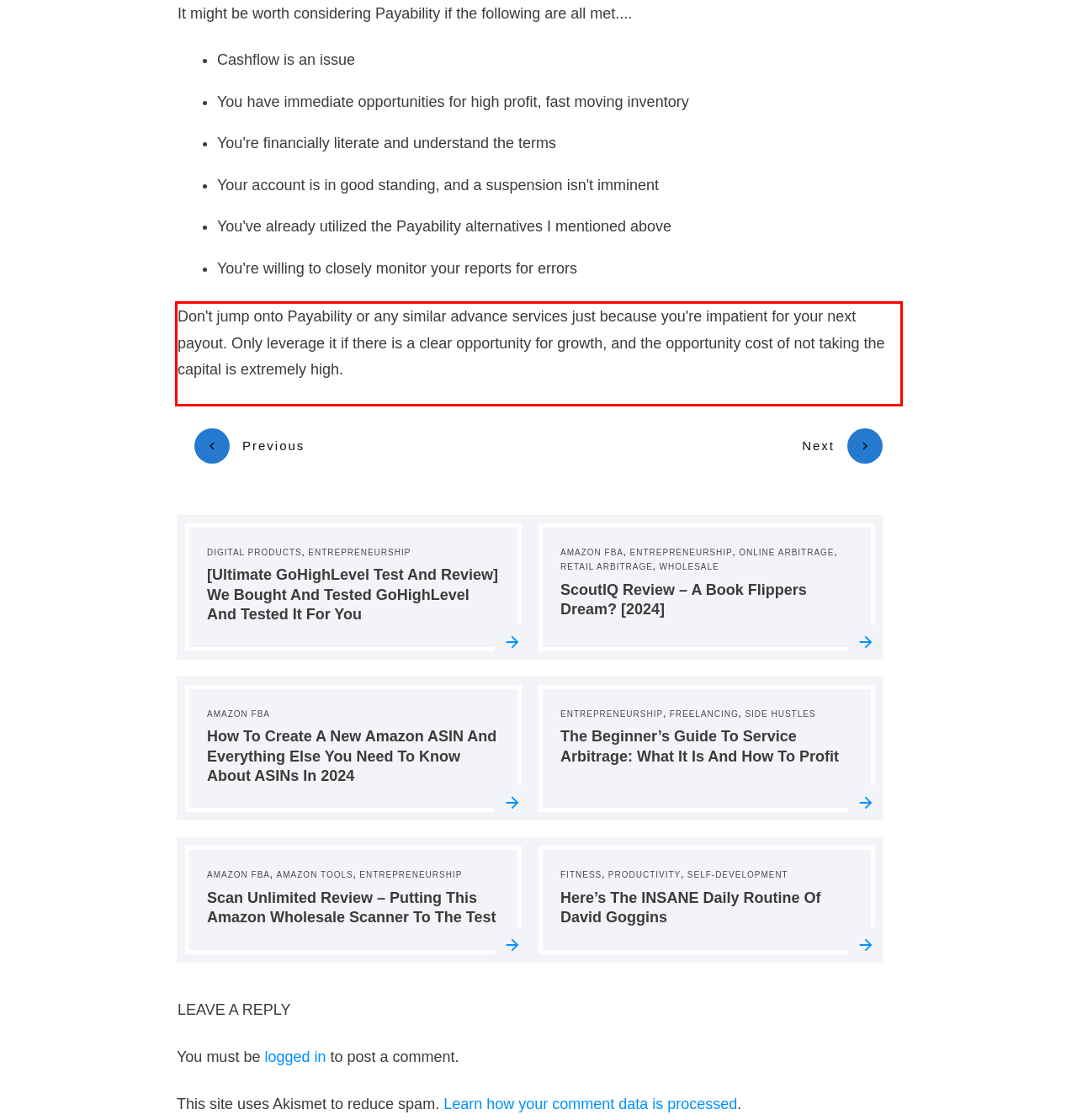Using the provided screenshot of a webpage, recognize and generate the text found within the red rectangle bounding box.

Don't jump onto Payability or any similar advance services just because you're impatient for your next payout. Only leverage it if there is a clear opportunity for growth, and the opportunity cost of not taking the capital is extremely high.